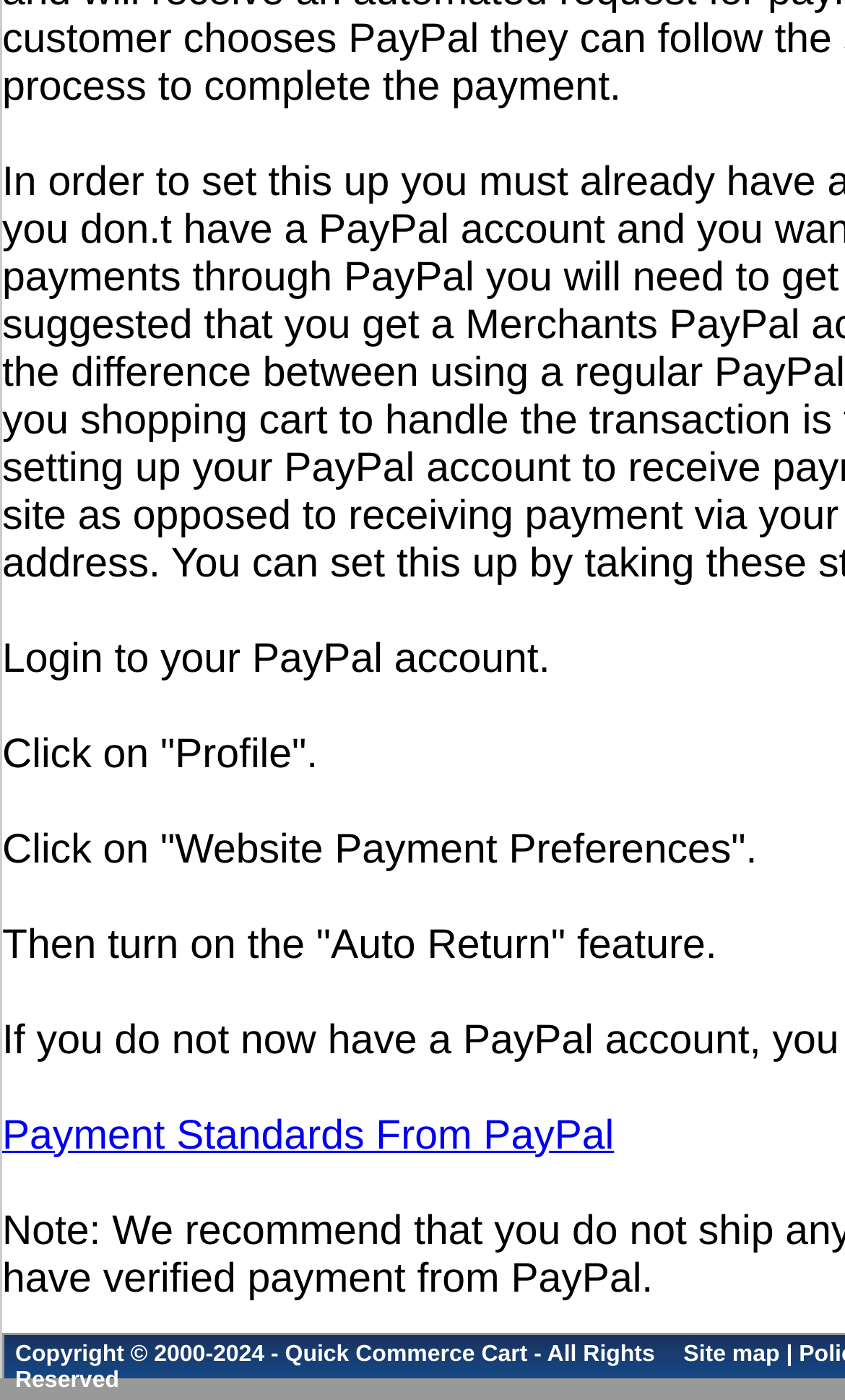Use a single word or phrase to answer the following:
What is the purpose of the Auto Return feature?

Not specified